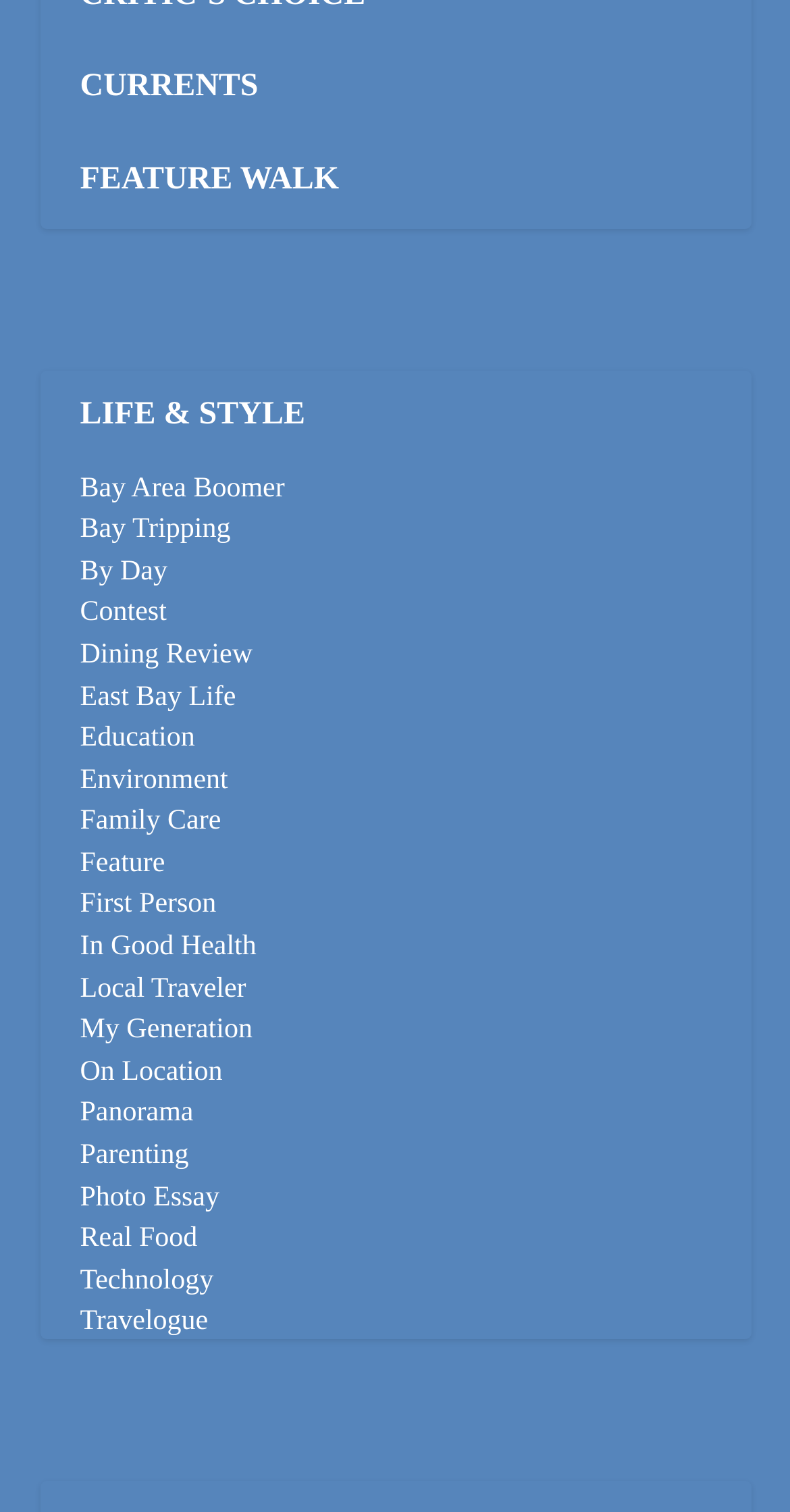Find the bounding box coordinates for the area that must be clicked to perform this action: "Post a comment".

None